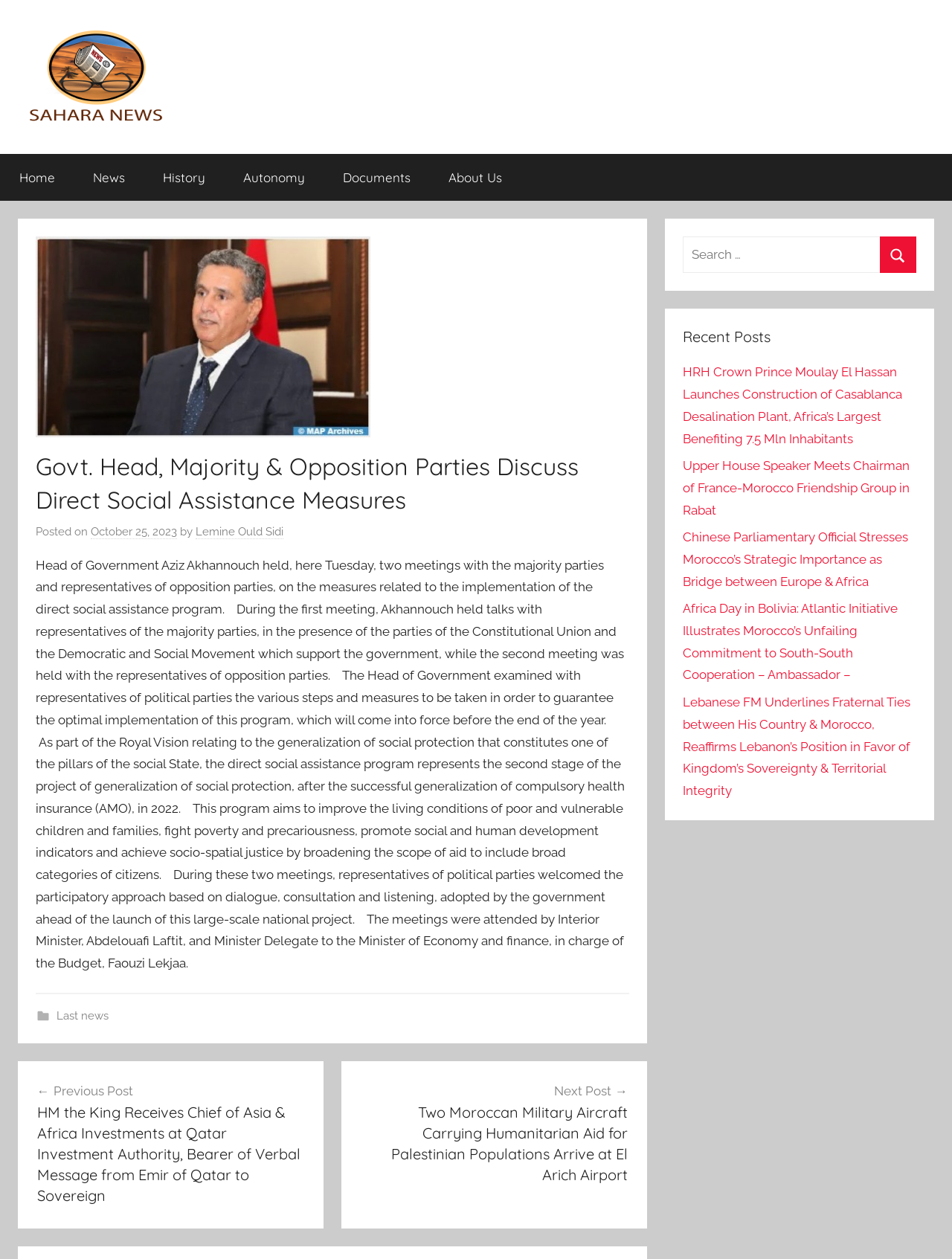Locate the bounding box coordinates of the element to click to perform the following action: 'Click on the Sahara News logo'. The coordinates should be given as four float values between 0 and 1, in the form of [left, top, right, bottom].

[0.019, 0.02, 0.175, 0.097]